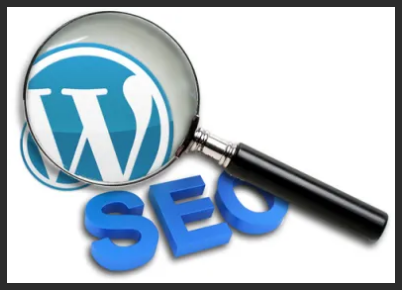What is the central topic of the associated article?
Respond to the question with a single word or phrase according to the image.

Improving blog's SEO